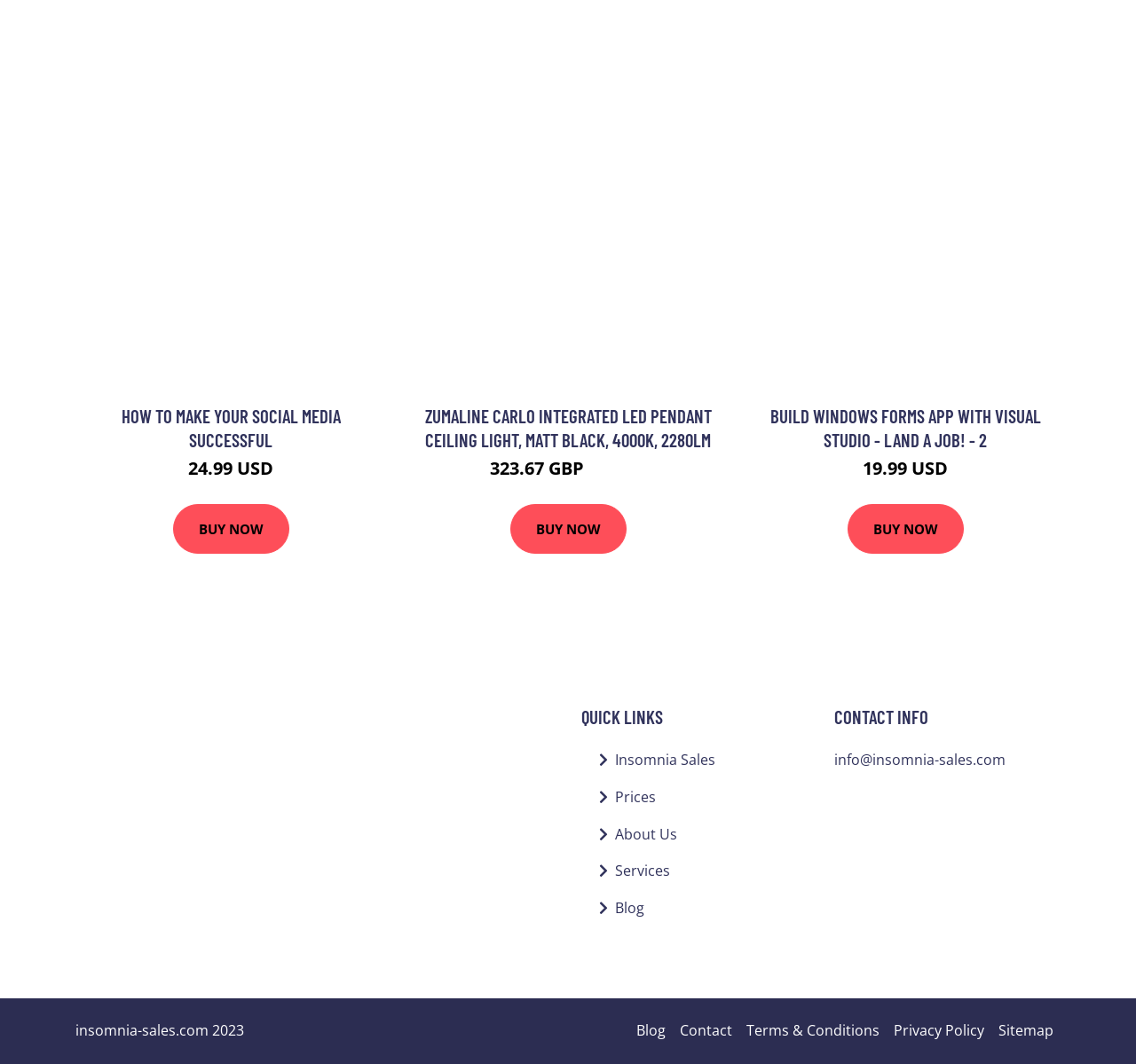What is the contact email address of Insomnia Sales?
Use the screenshot to answer the question with a single word or phrase.

info@insomnia-sales.com